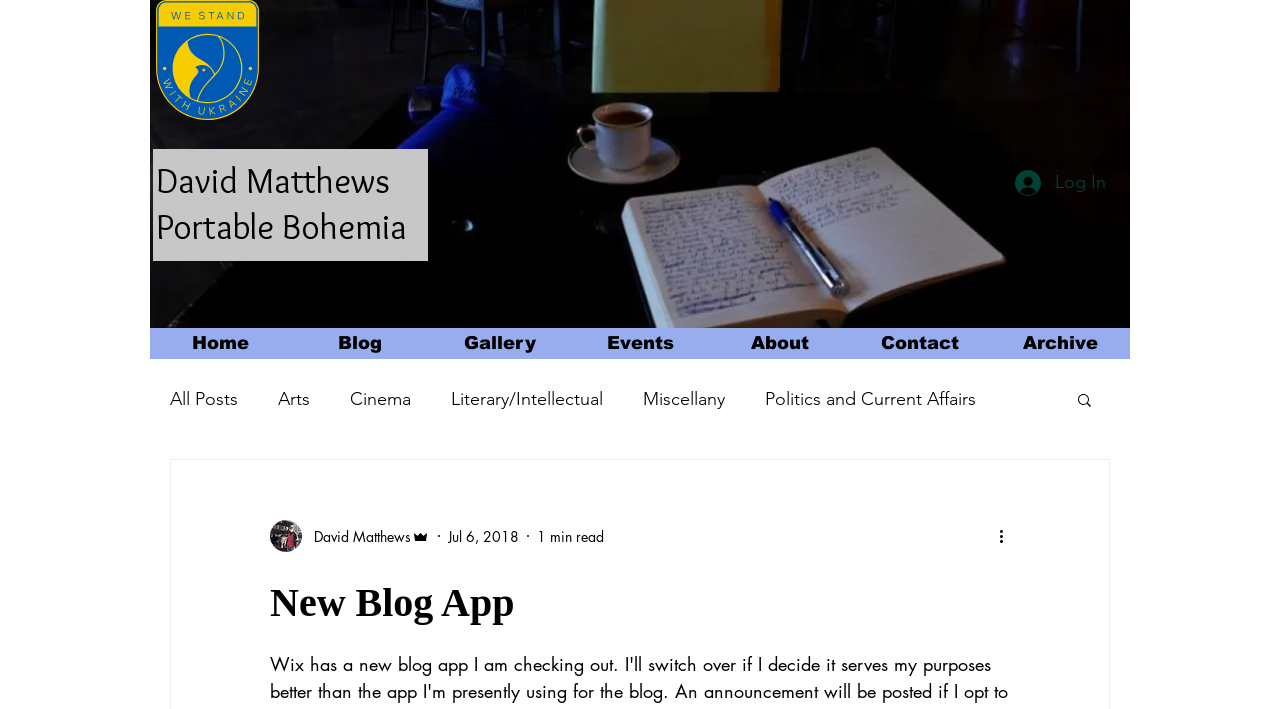Please reply to the following question using a single word or phrase: 
What is the estimated reading time of the blog post?

1 min